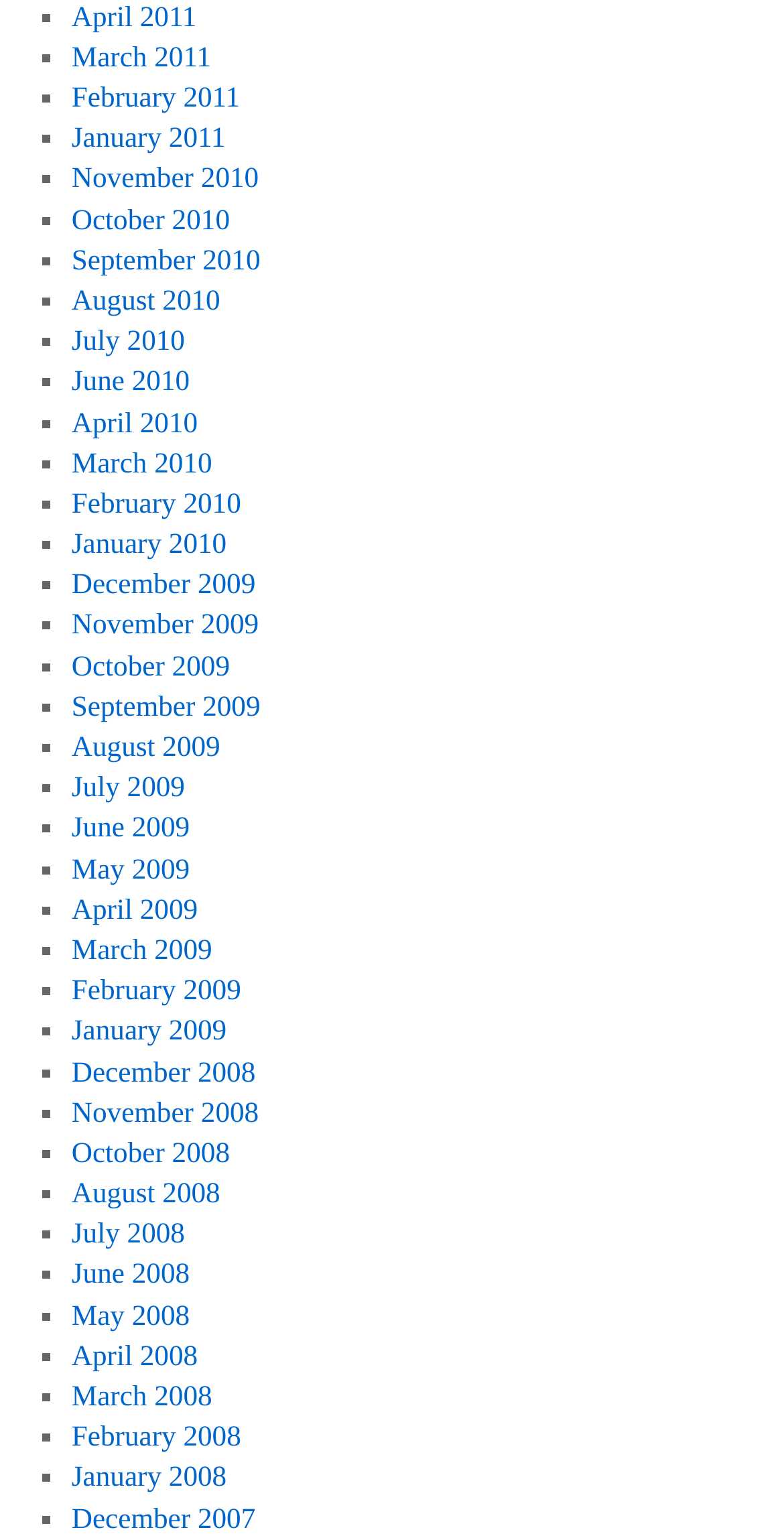Highlight the bounding box coordinates of the element you need to click to perform the following instruction: "View February 2011."

[0.091, 0.054, 0.306, 0.075]